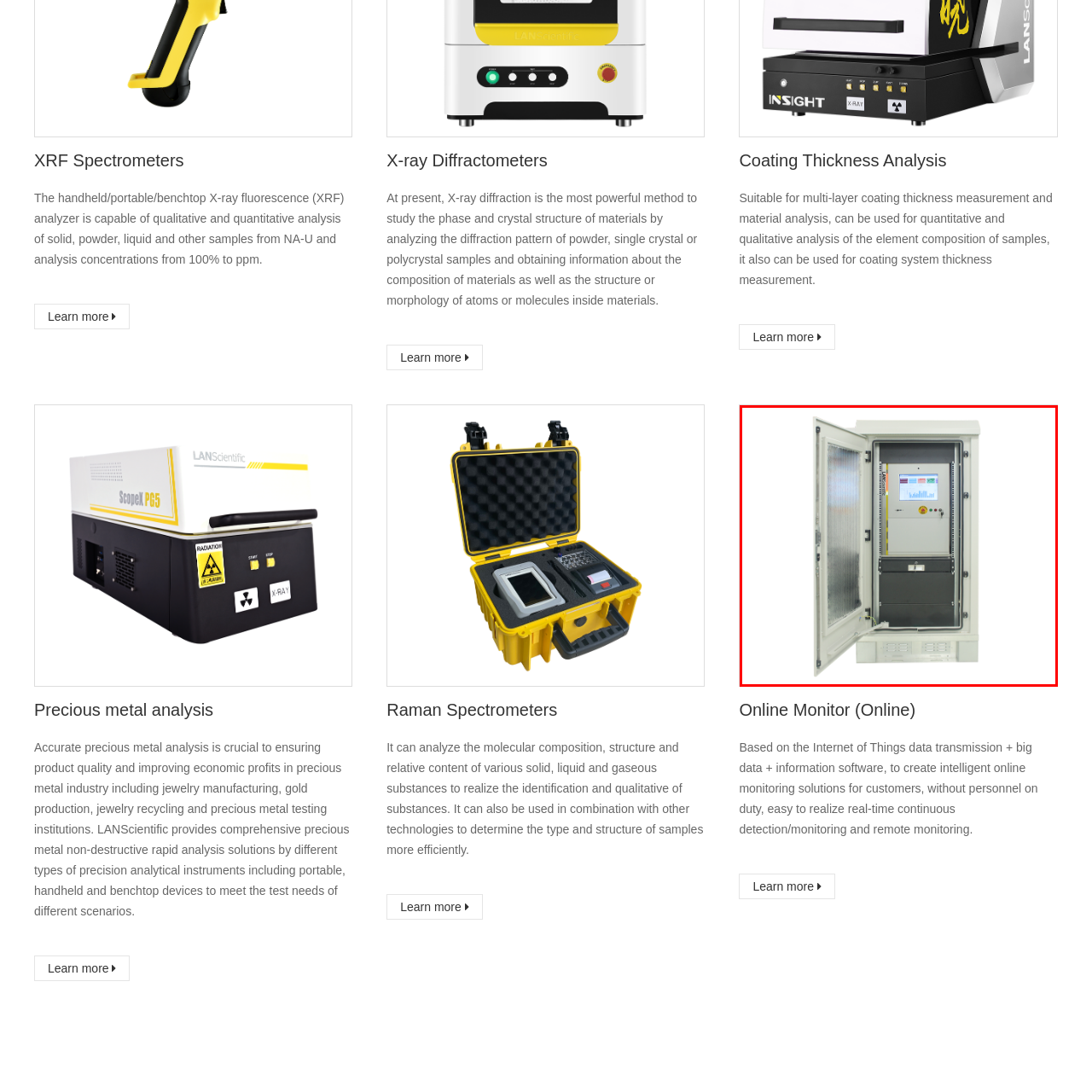What type of settings is the cabinet suitable for?
Look closely at the part of the image outlined in red and give a one-word or short phrase answer.

Manufacturing, quality control, or laboratory